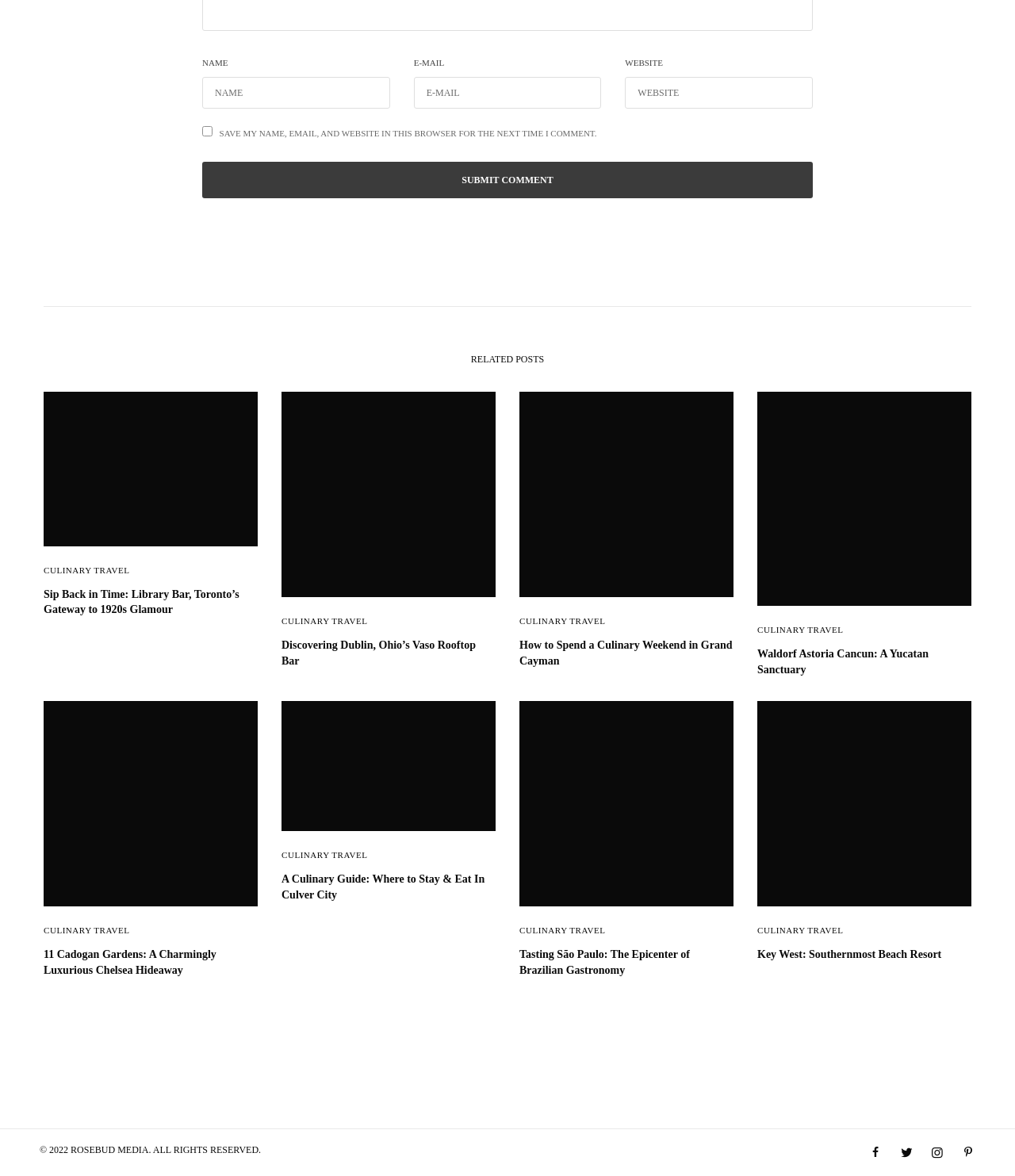Locate the bounding box of the UI element described in the following text: "Key West: Southernmost Beach Resort".

[0.746, 0.805, 0.957, 0.819]